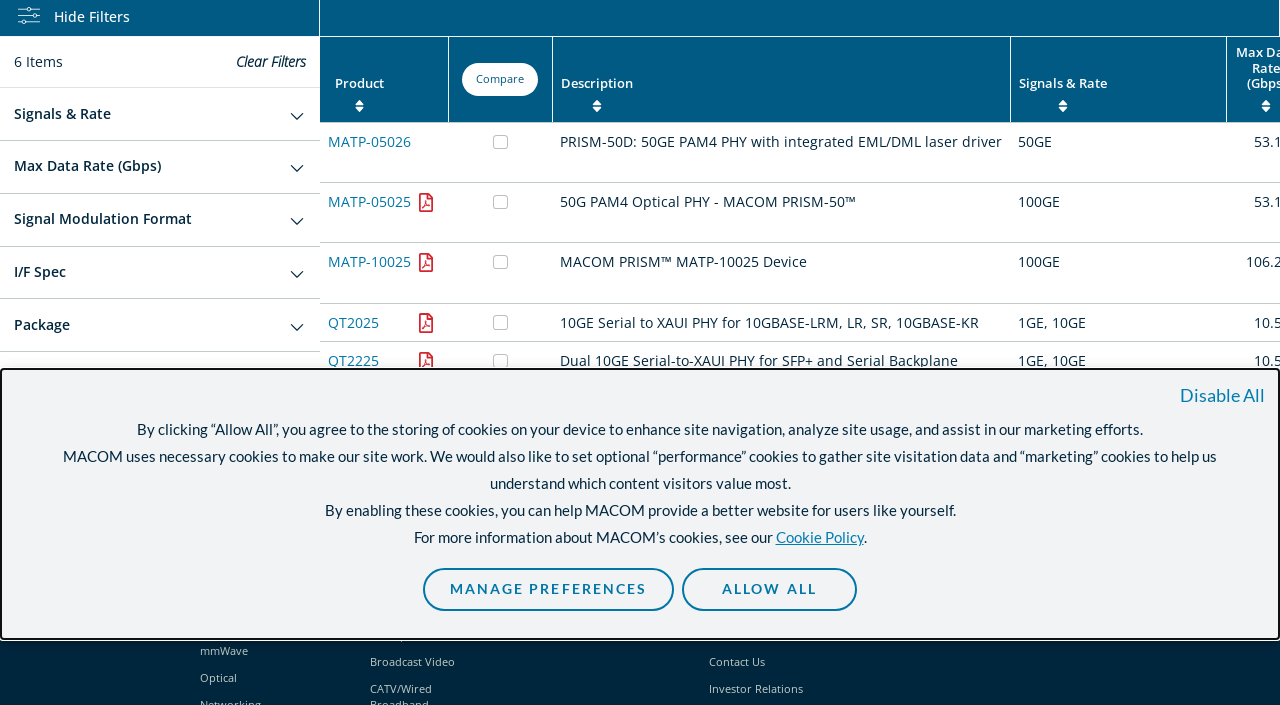Identify the bounding box for the UI element that is described as follows: "Write For Us".

None